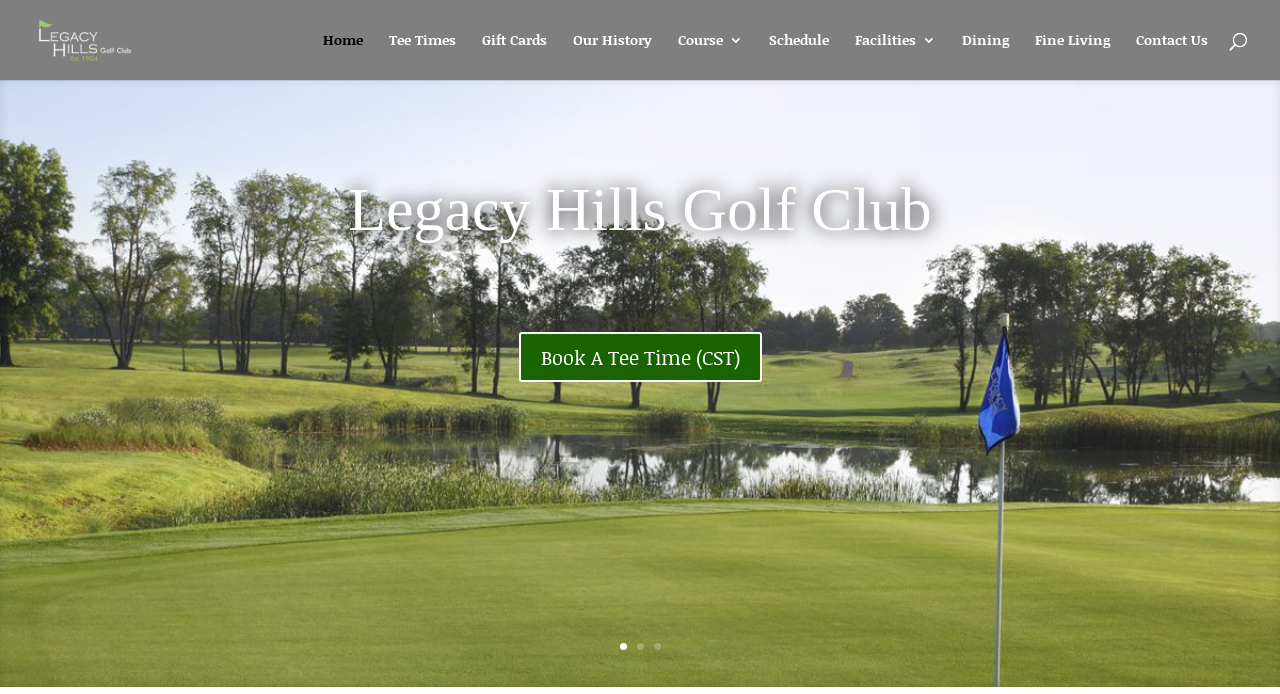Please identify the bounding box coordinates of the element's region that needs to be clicked to fulfill the following instruction: "click on Home". The bounding box coordinates should consist of four float numbers between 0 and 1, i.e., [left, top, right, bottom].

[0.252, 0.048, 0.284, 0.115]